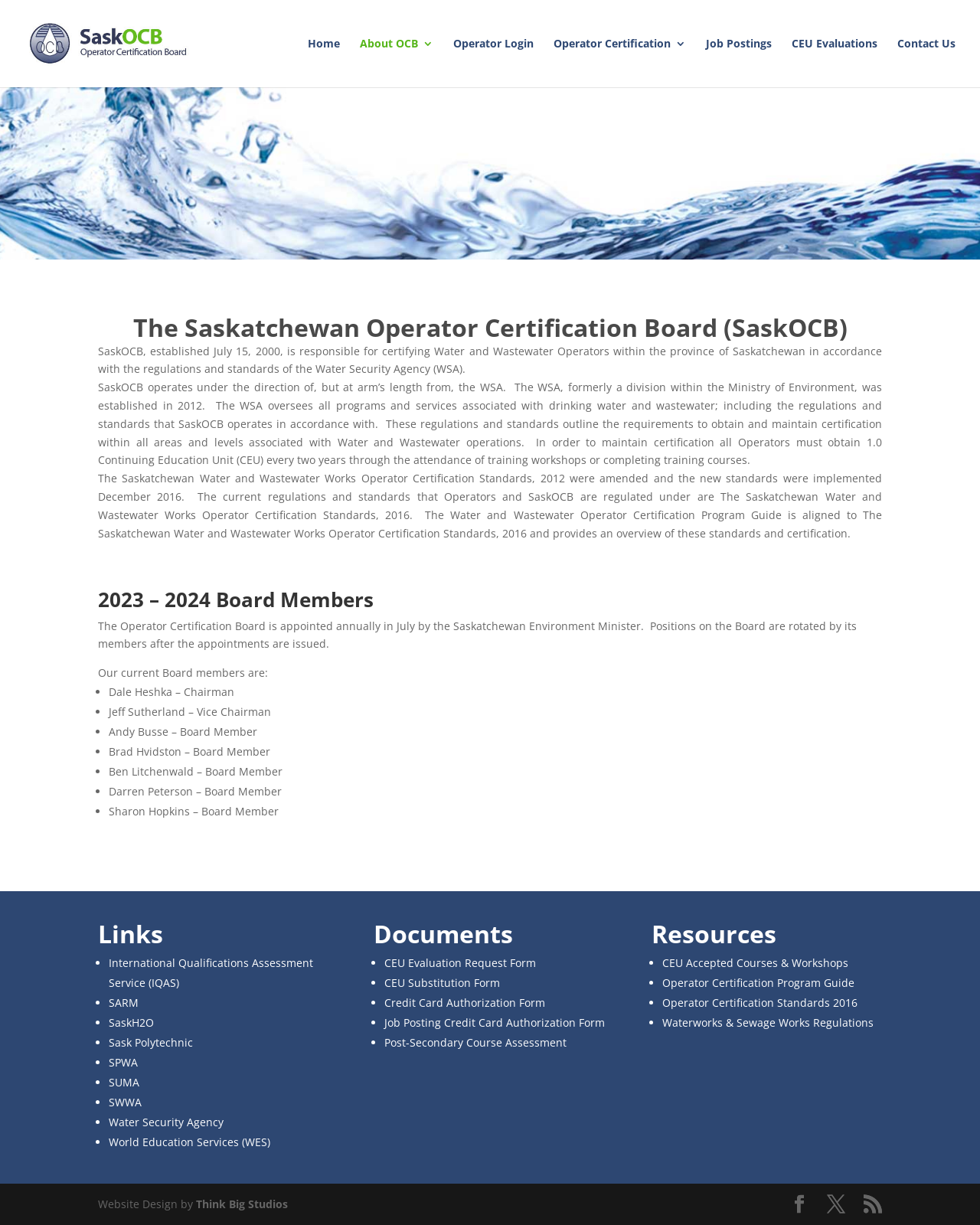Who are the members of the Operator Certification Board?
By examining the image, provide a one-word or phrase answer.

List of names